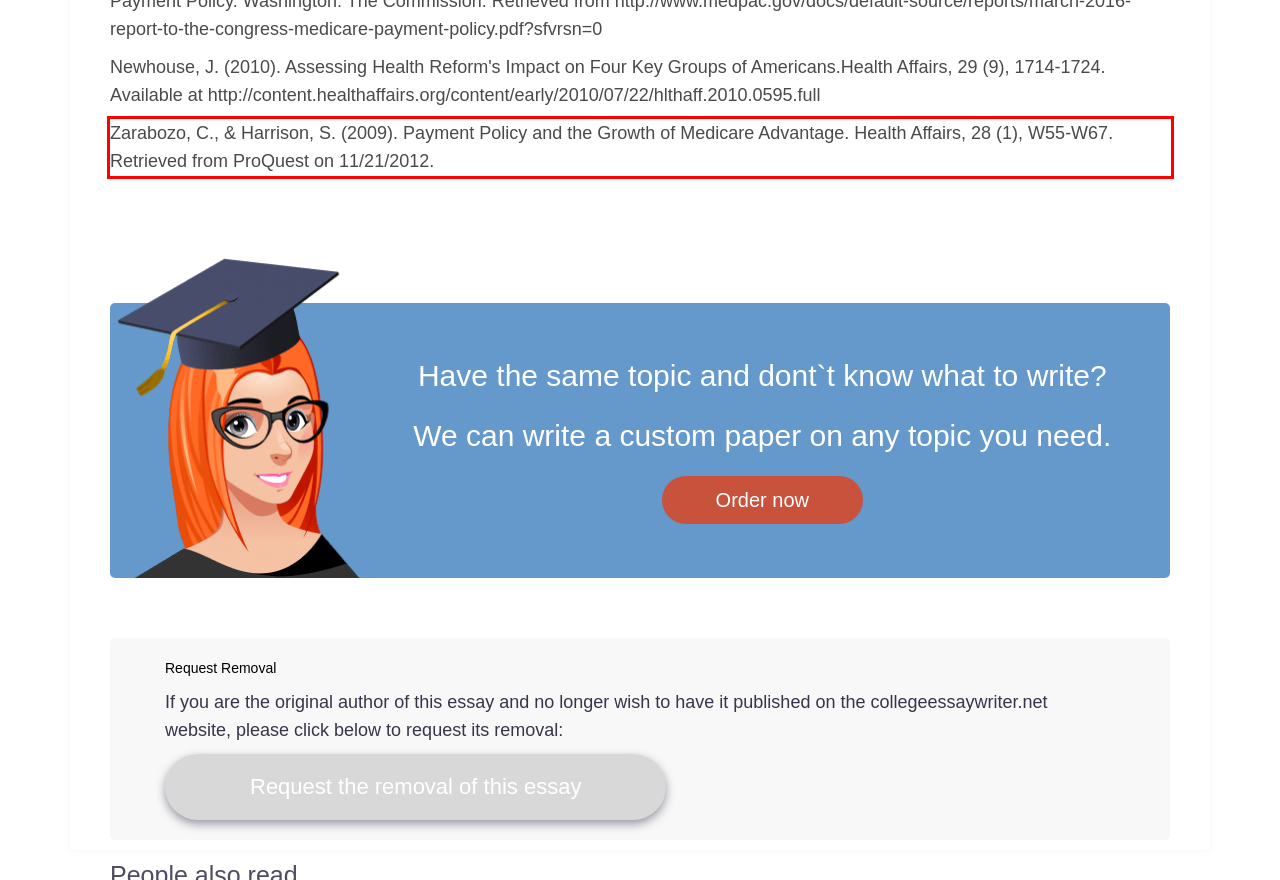Identify and transcribe the text content enclosed by the red bounding box in the given screenshot.

Zarabozo, C., & Harrison, S. (2009). Payment Policy and the Growth of Medicare Advantage. Health Affairs, 28 (1), W55-W67. Retrieved from ProQuest on 11/21/2012.